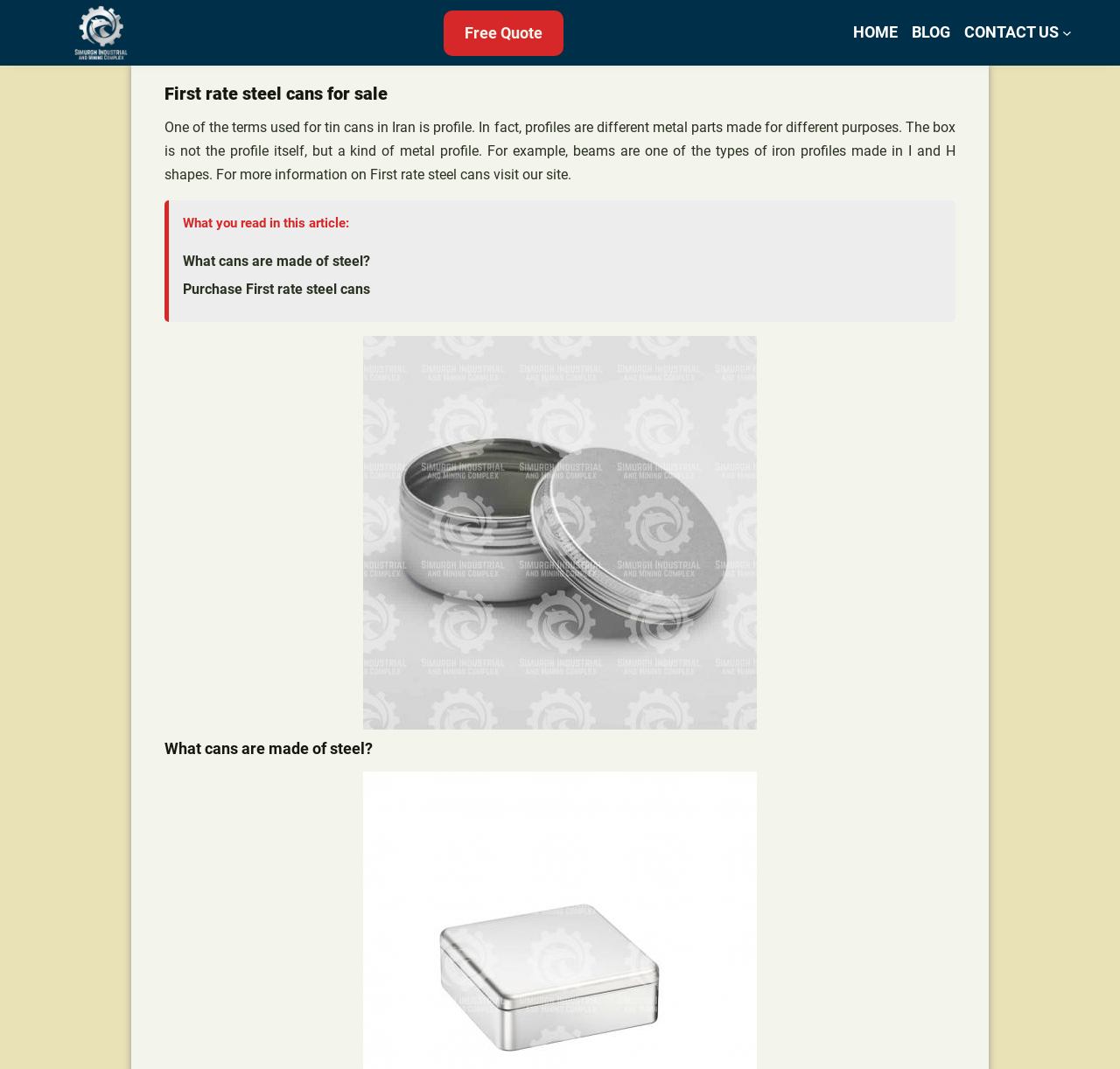What is the topic of the article?
Using the information from the image, give a concise answer in one word or a short phrase.

First rate steel cans